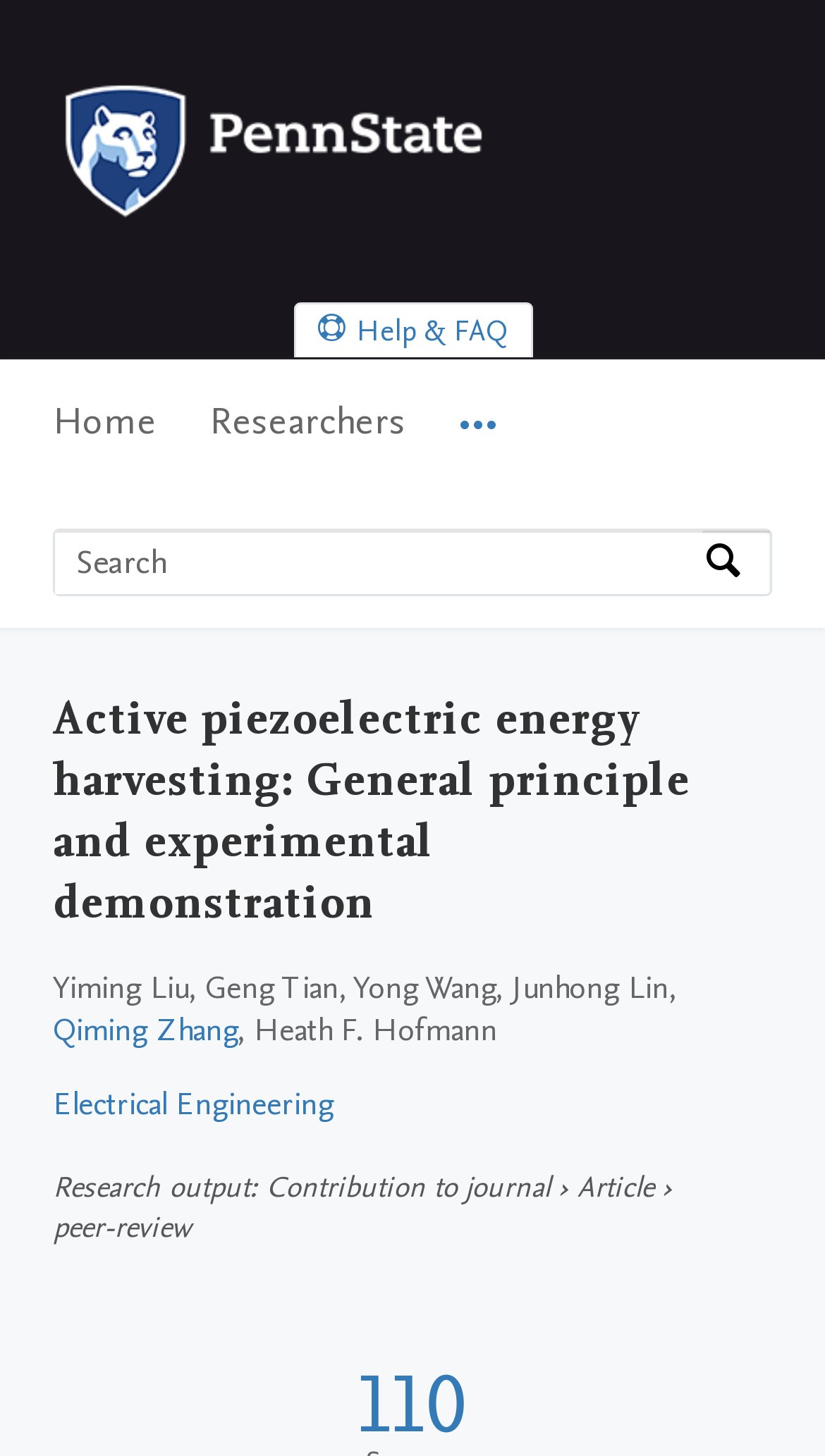Show the bounding box coordinates for the element that needs to be clicked to execute the following instruction: "Search by expertise, name or affiliation". Provide the coordinates in the form of four float numbers between 0 and 1, i.e., [left, top, right, bottom].

[0.067, 0.364, 0.851, 0.407]